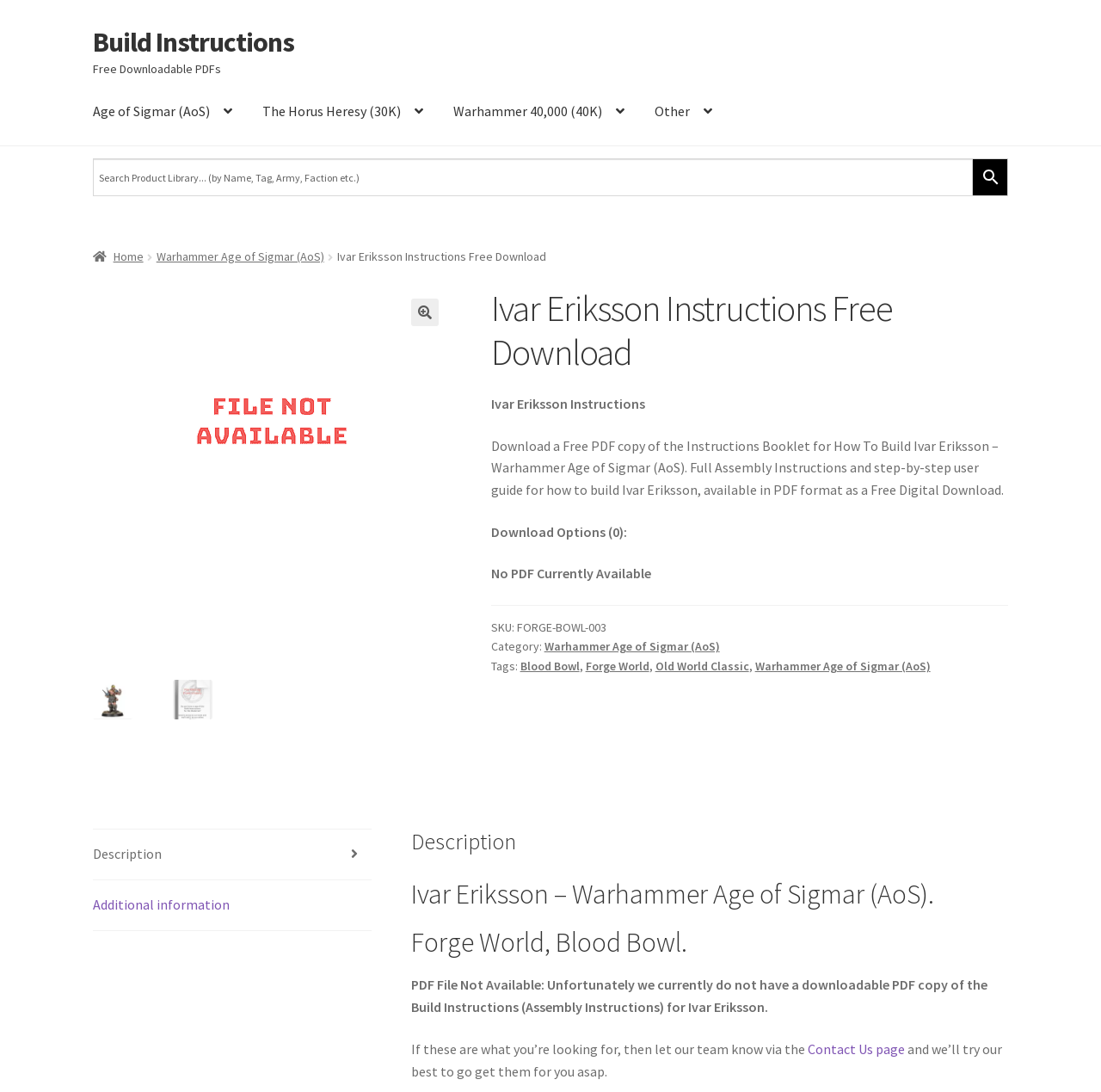Please identify the bounding box coordinates of the clickable region that I should interact with to perform the following instruction: "Search for a product in the search box". The coordinates should be expressed as four float numbers between 0 and 1, i.e., [left, top, right, bottom].

[0.084, 0.145, 0.884, 0.18]